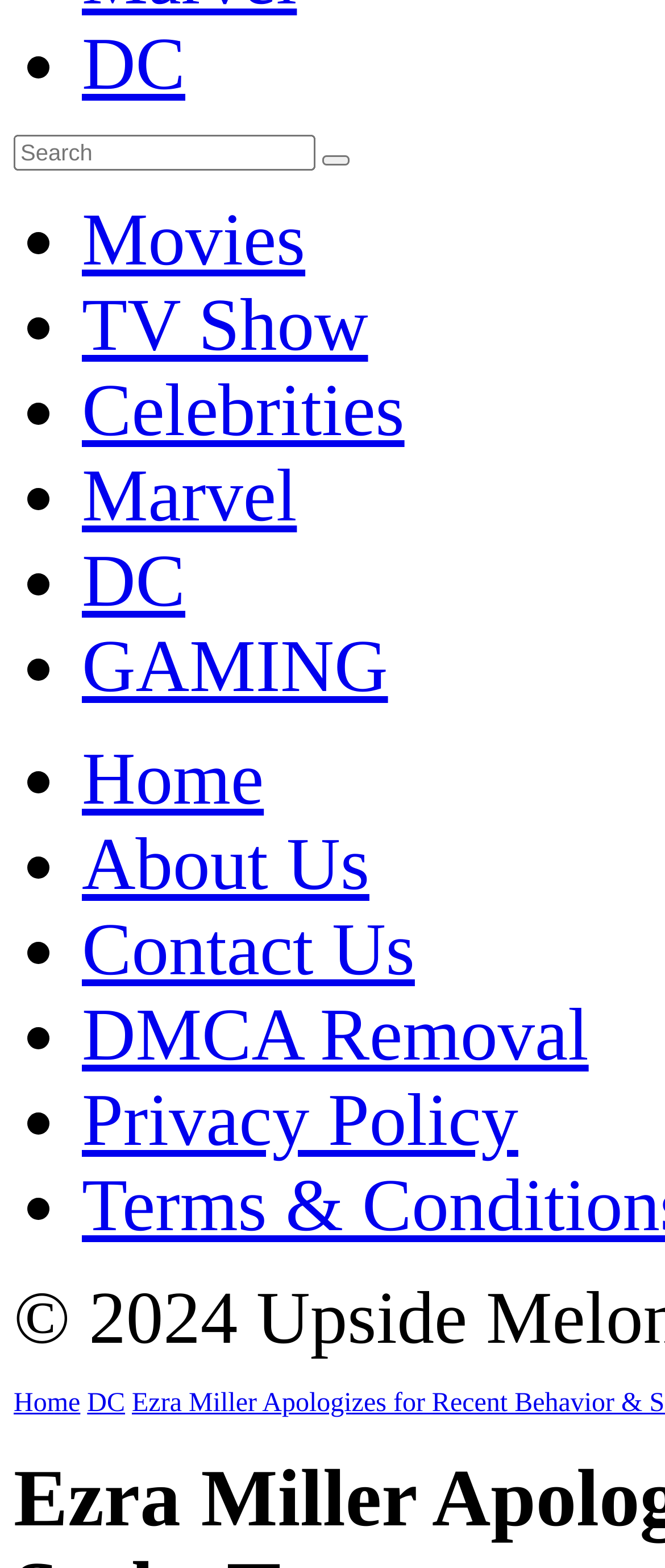Based on the element description: "GAMING", identify the bounding box coordinates for this UI element. The coordinates must be four float numbers between 0 and 1, listed as [left, top, right, bottom].

[0.123, 0.399, 0.583, 0.452]